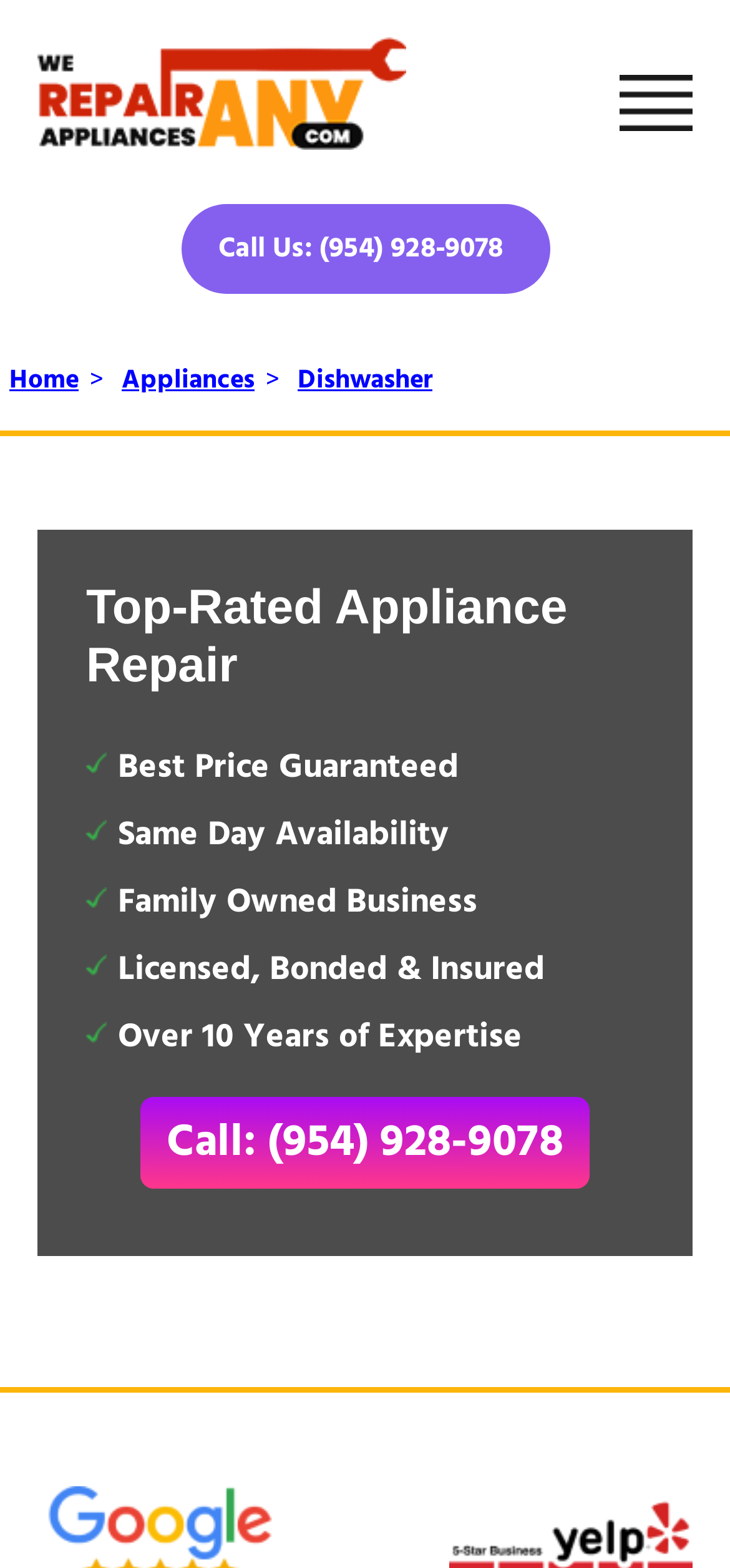Provide an in-depth caption for the contents of the webpage.

The webpage is about Centre Appliance Repair LLC, a company providing appliance repair services in Fort Lauderdale, specifically highlighting their Kirkland Dishwasher Repair services. 

At the top left, there is a logo of Centre Appliance Repair LLC, which is an image linked to the company's website. Next to the logo, there is a link to the company's homepage. 

On the top right, there is a call-to-action link with the company's phone number, (954) 928-9078, encouraging visitors to call them. 

Below the top section, there is a navigation menu with links to different sections of the website, including "Home", "Appliances", and "Dishwasher". 

The main content area has a heading that reads "Top-Rated Appliance Repair". Below this heading, there are several paragraphs of text highlighting the company's unique selling points, including "Best Price Guaranteed", "Same Day Availability", "Family Owned Business", "Licensed, Bonded & Insured", and "Over 10 Years of Expertise". 

At the bottom of the page, there is another call-to-action link with the company's phone number, encouraging visitors to call them.